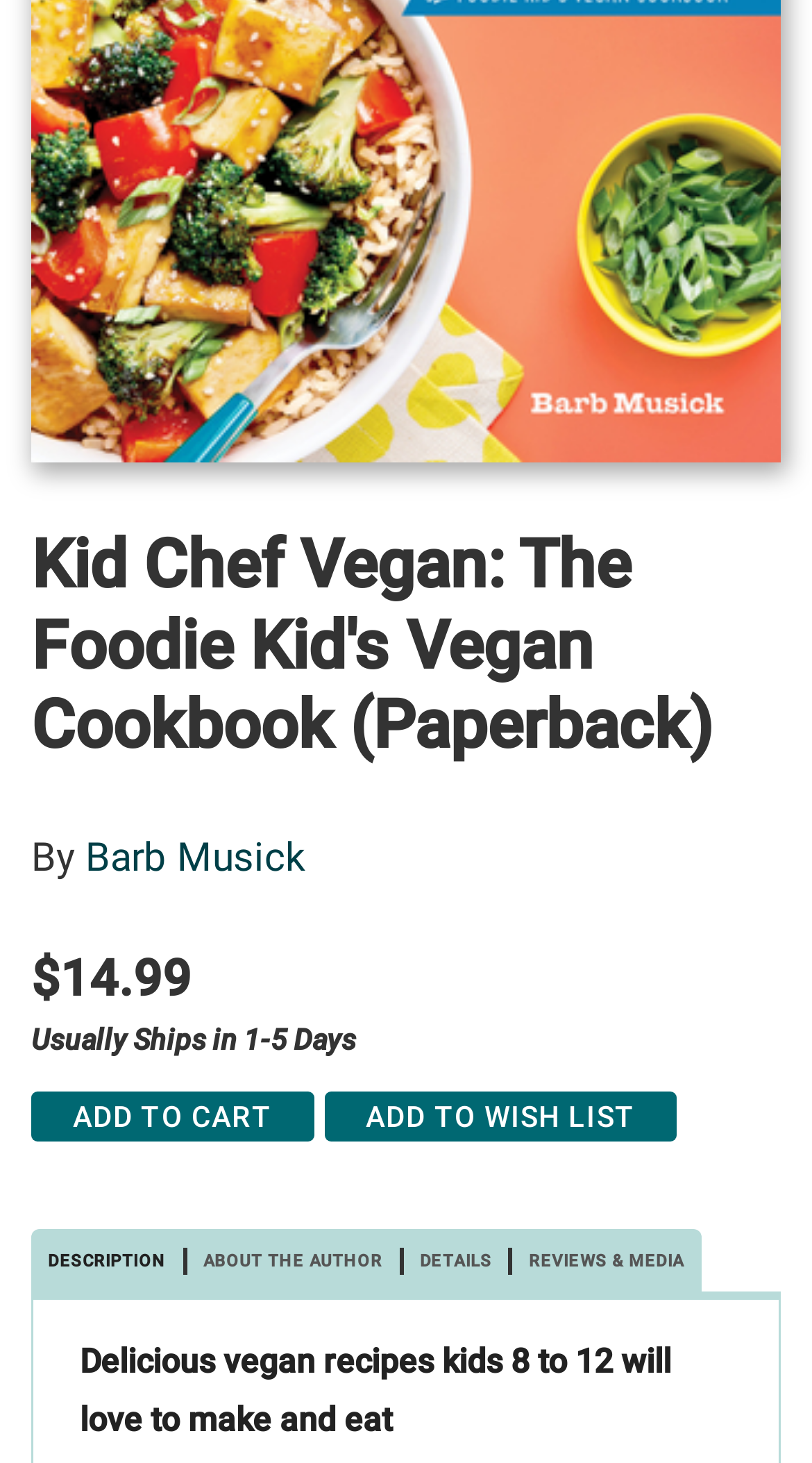With reference to the screenshot, provide a detailed response to the question below:
What are the two options to add the book to?

The two options are mentioned in the button elements with the text 'Add to Cart' and 'Add to Wish List' which are located side by side below the price and shipping information.